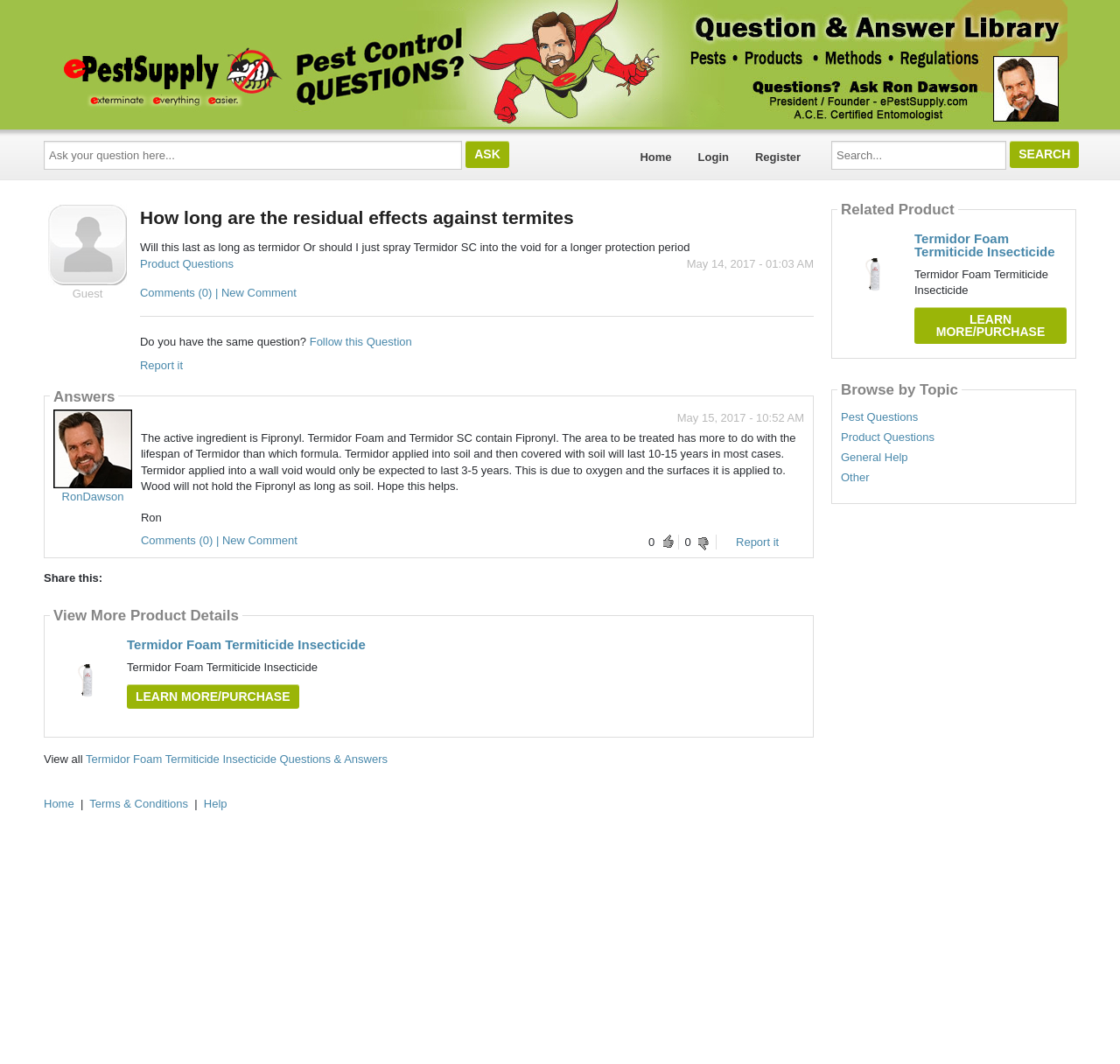Please identify the bounding box coordinates of the element's region that should be clicked to execute the following instruction: "Ask a question". The bounding box coordinates must be four float numbers between 0 and 1, i.e., [left, top, right, bottom].

[0.039, 0.132, 0.412, 0.159]